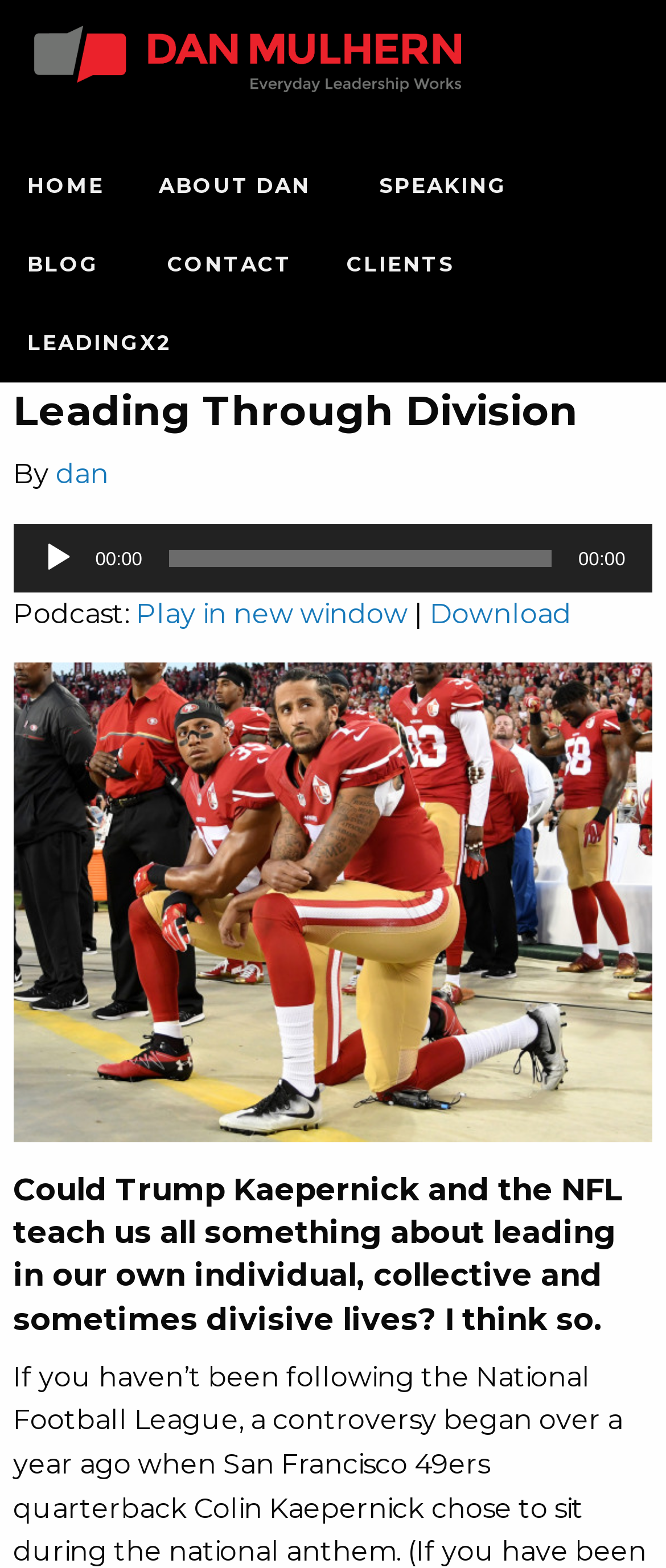Refer to the screenshot and give an in-depth answer to this question: What is the function of the slider?

I found the slider below the audio player and it is labeled as 'Time Slider', which suggests that it is used to control the playback time of the audio.